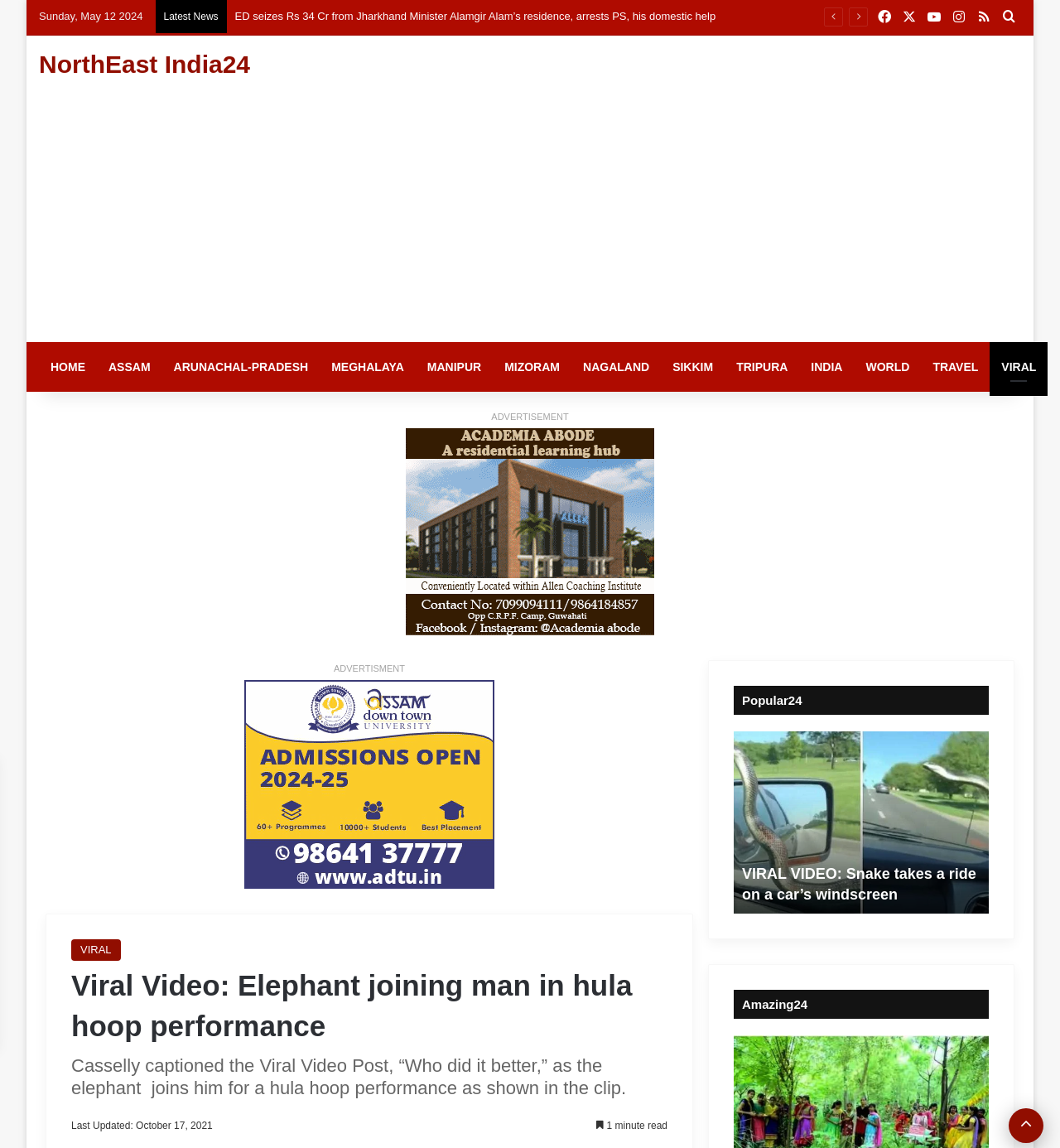Can you find the bounding box coordinates of the area I should click to execute the following instruction: "Search for something"?

[0.94, 0.001, 0.963, 0.03]